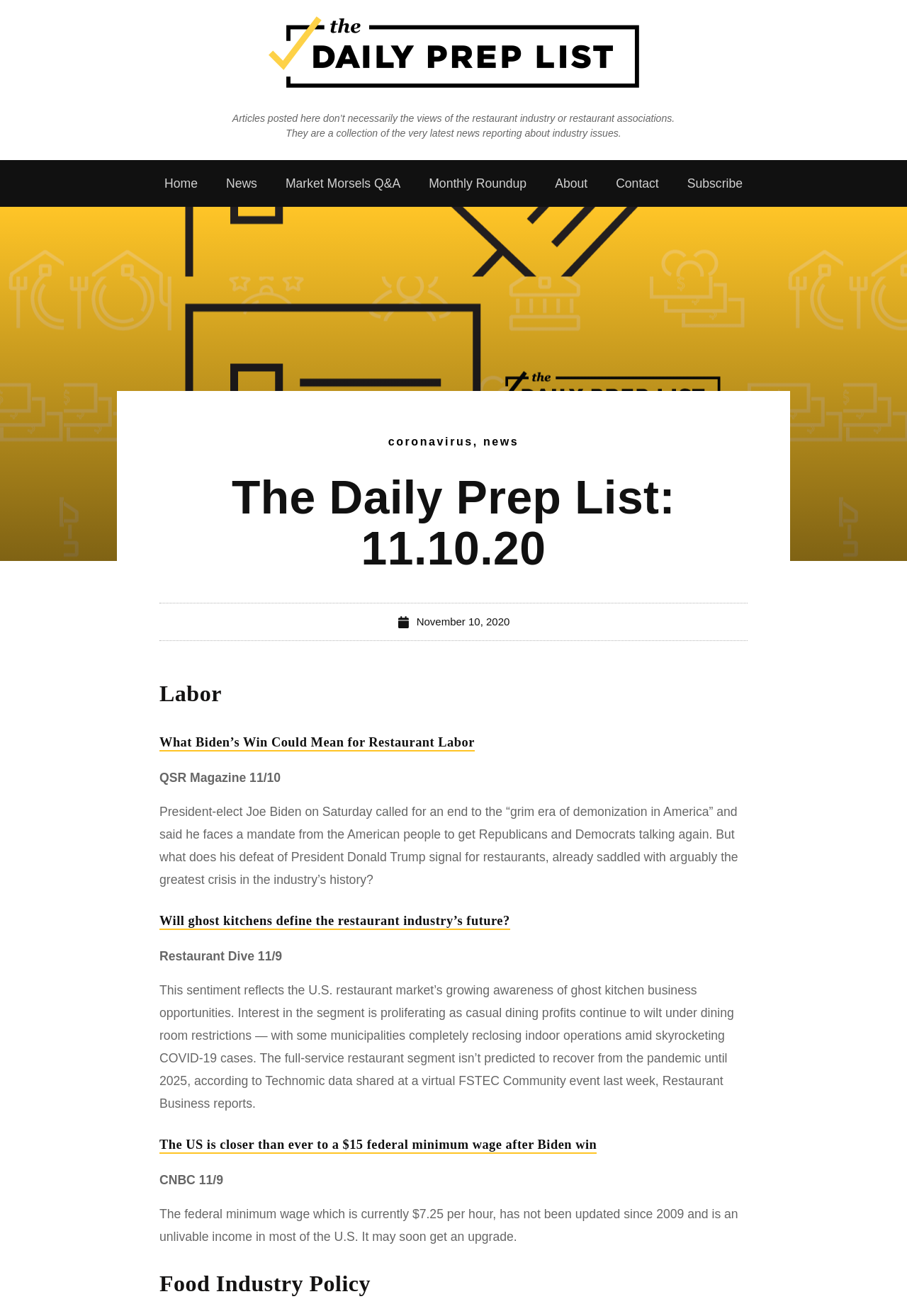How many main navigation links are there?
Look at the image and respond to the question as thoroughly as possible.

The main navigation links are located at the top of the webpage, and they are 'Home', 'News', 'Market Morsels Q&A', 'Monthly Roundup', 'About', 'Contact', 'Subscribe', and 'coronavirus'. There are 8 links in total.